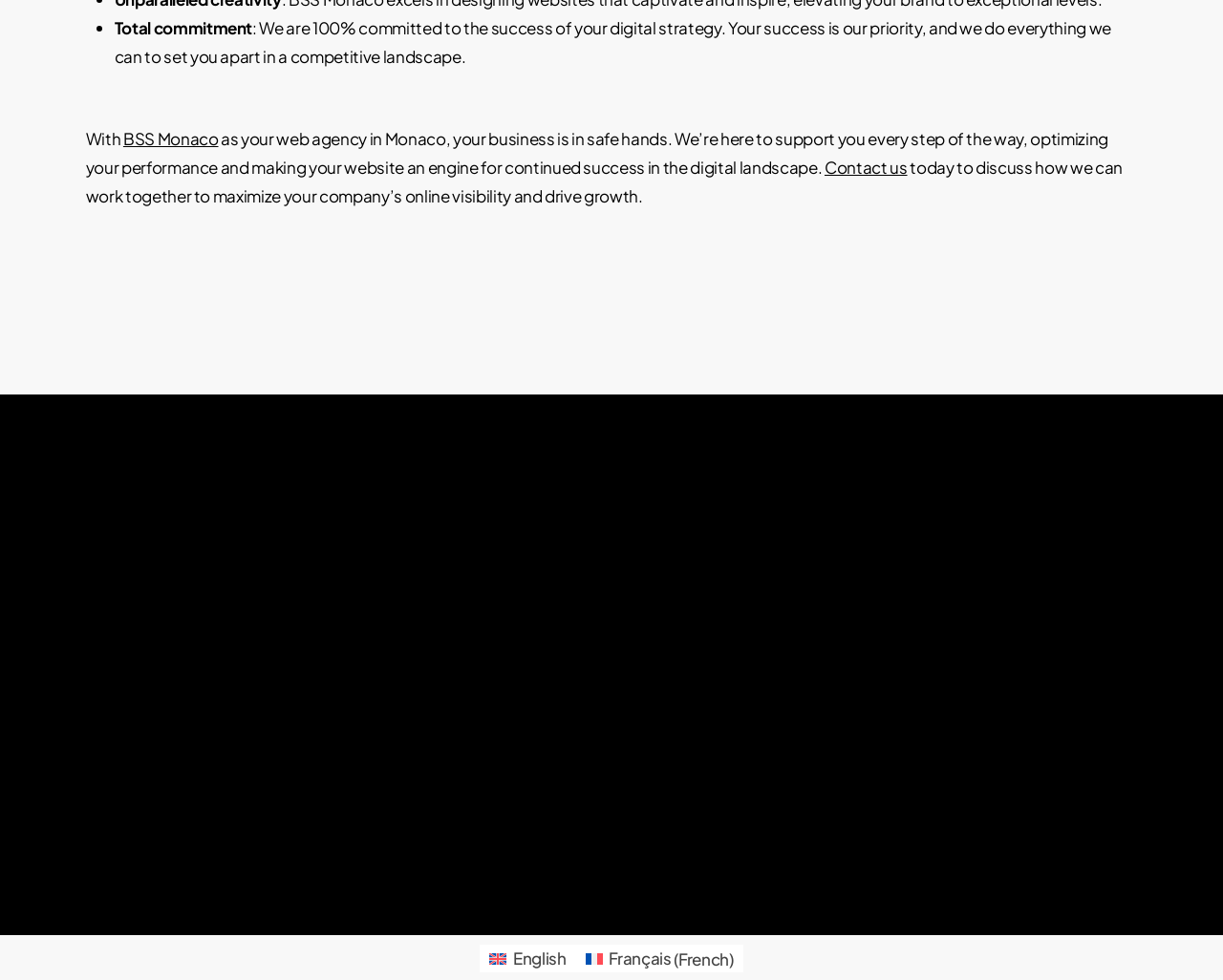Answer the question below with a single word or a brief phrase: 
What is the company's commitment?

100% to digital strategy